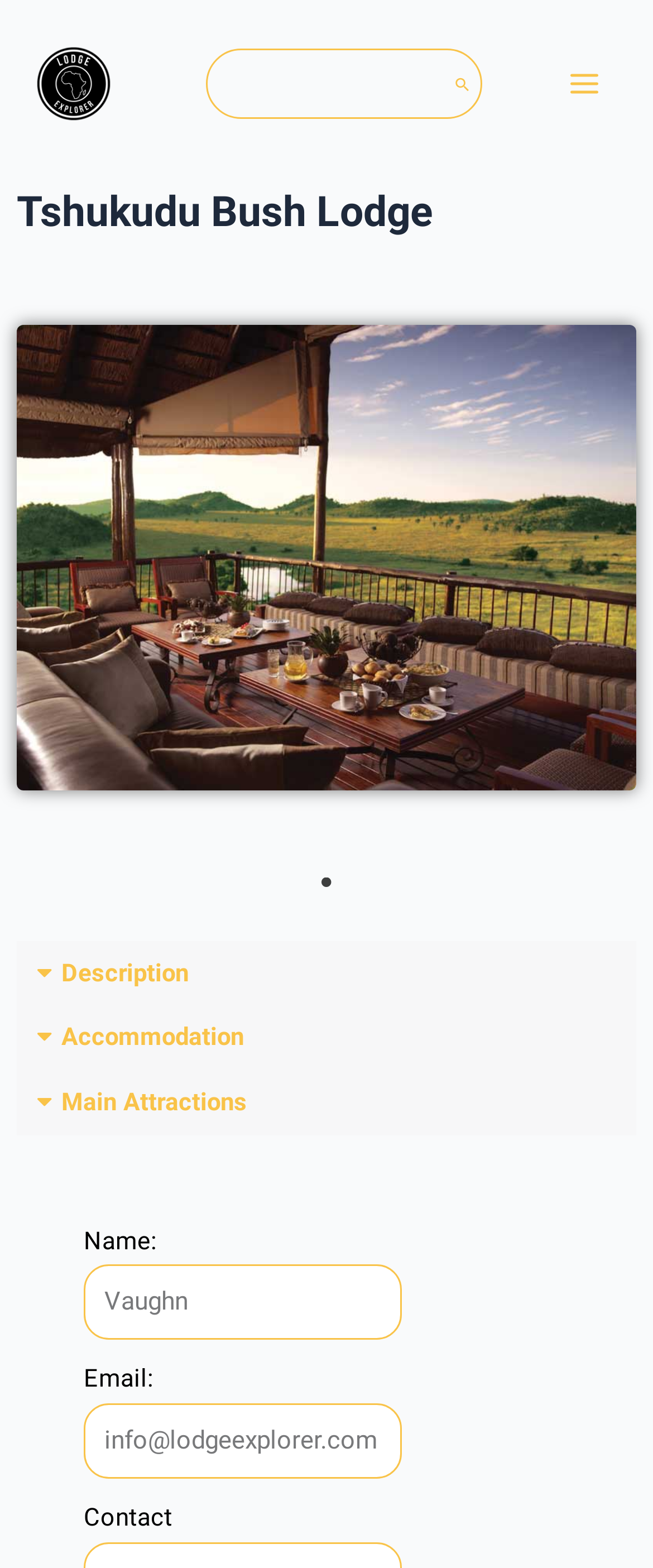Using the provided description Accommodation, find the bounding box coordinates for the UI element. Provide the coordinates in (top-left x, top-left y, bottom-right x, bottom-right y) format, ensuring all values are between 0 and 1.

[0.026, 0.641, 0.974, 0.682]